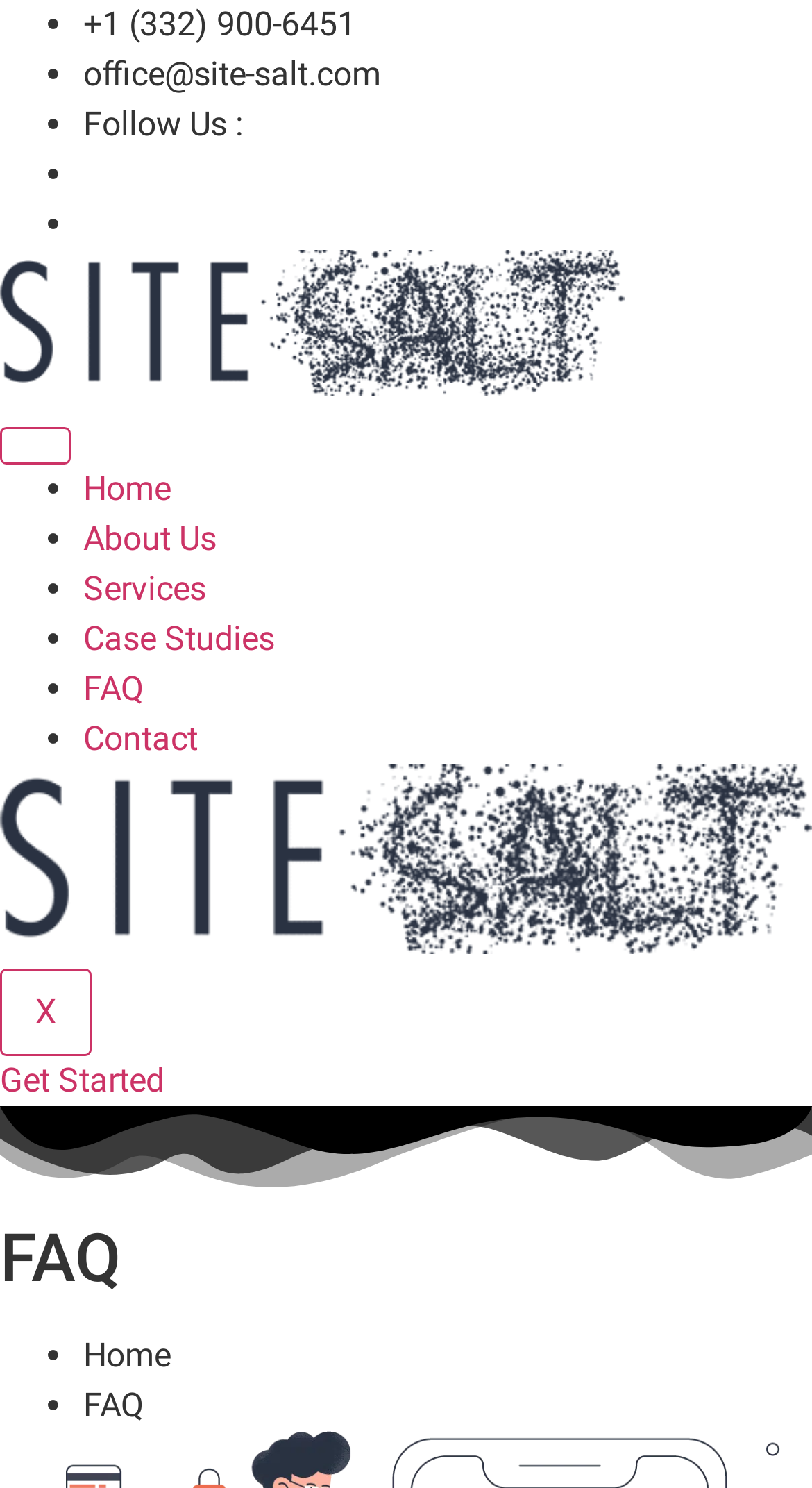What is the email address of the office?
Please provide a comprehensive answer based on the visual information in the image.

I found the email address by looking at the top section of the webpage, where the contact information is listed. The email address is displayed as 'office@site-salt.com'.